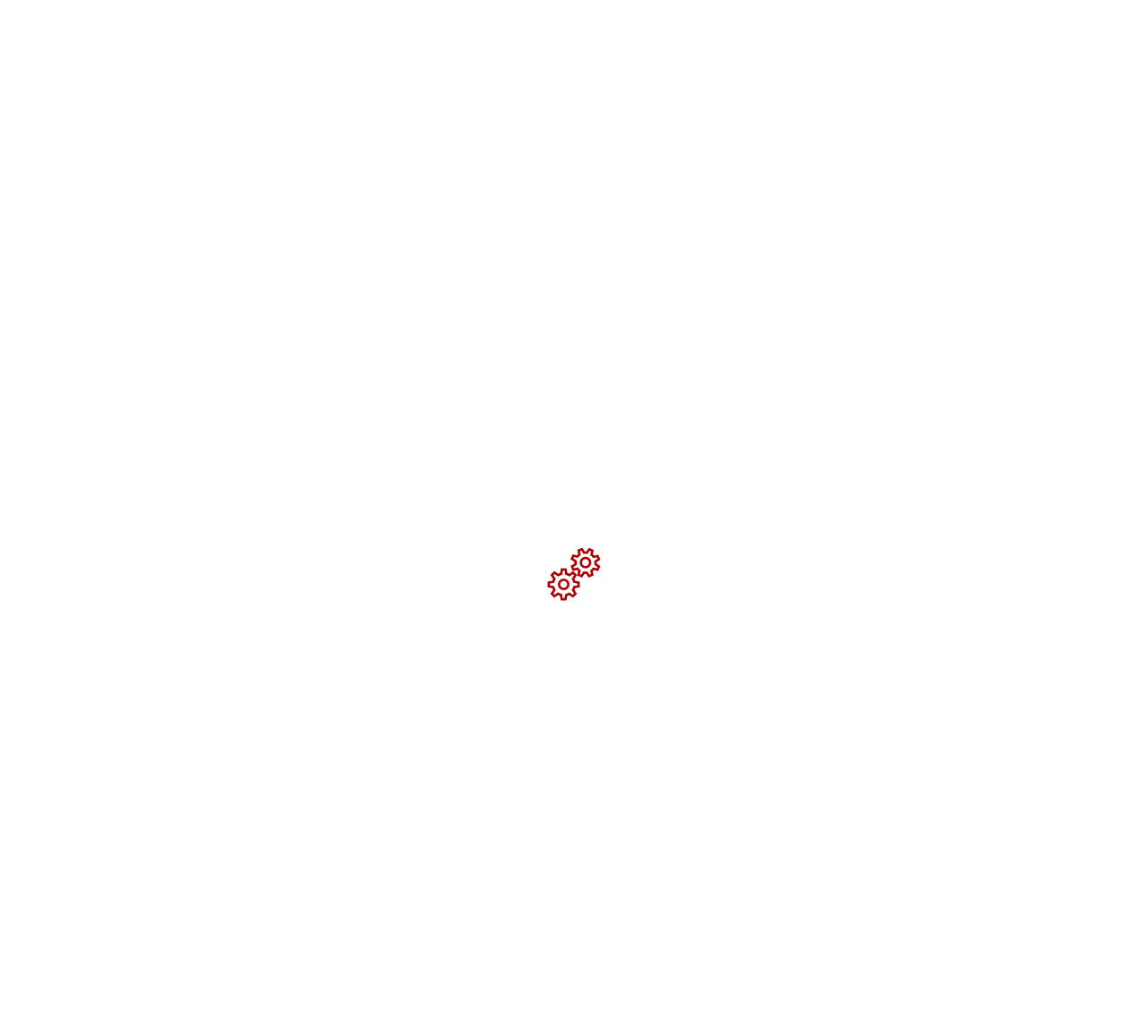Use a single word or phrase to respond to the question:
How many featured properties are displayed?

1